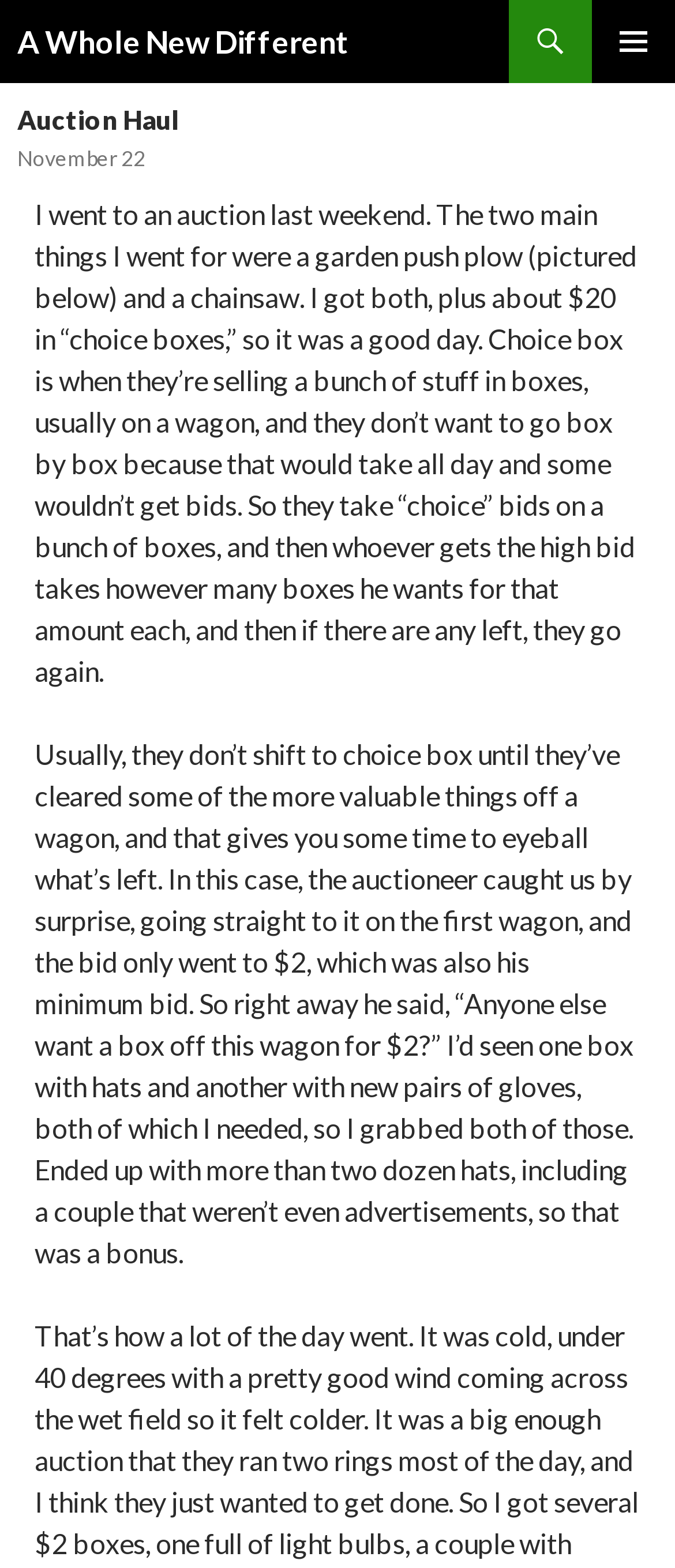What is the main topic of the article?
Please provide a comprehensive answer based on the contents of the image.

The article appears to be a personal account of the author's experience at an auction, where they purchased a garden push plow, a chainsaw, and some 'choice boxes'.